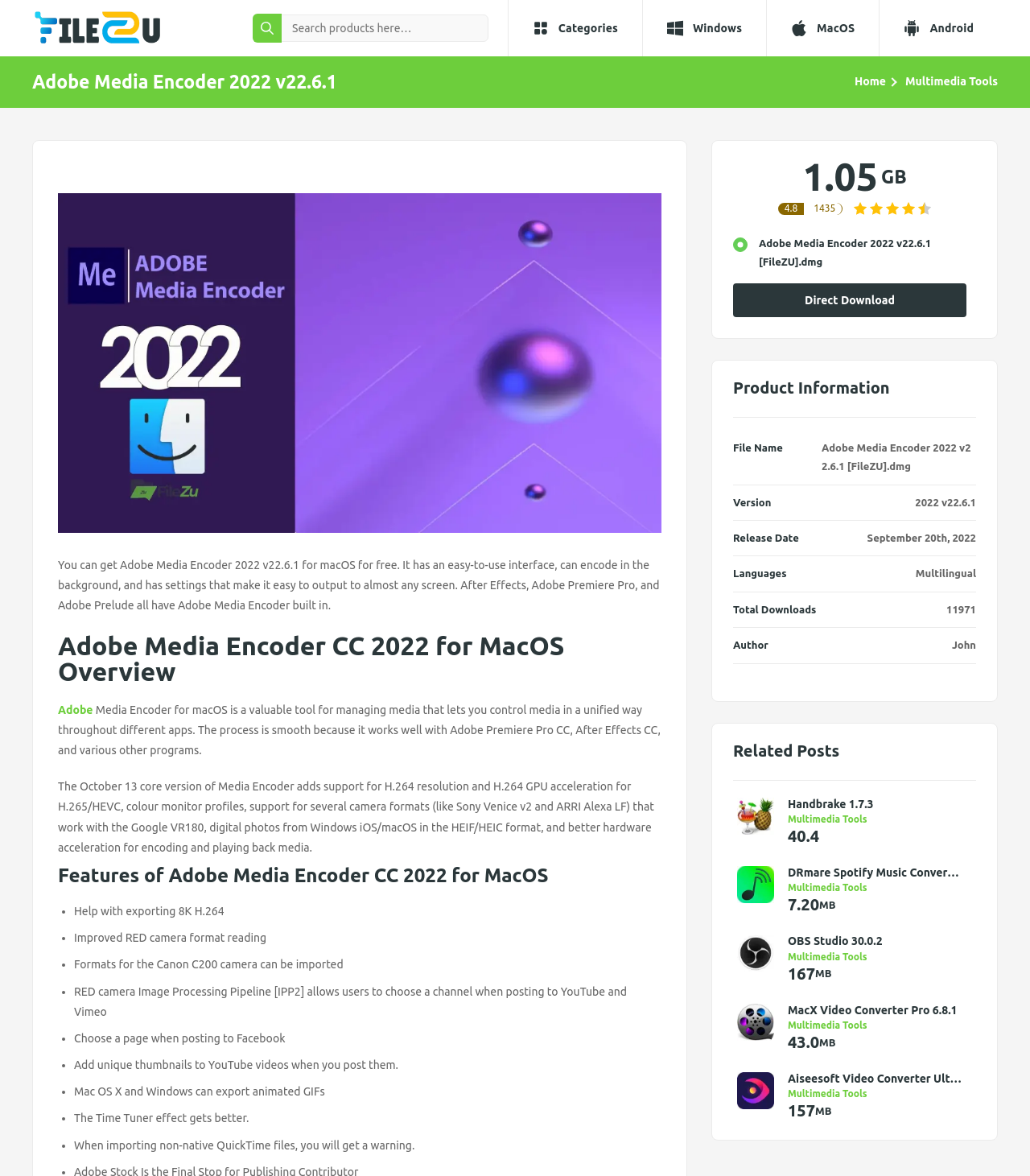Use a single word or phrase to answer this question: 
What is the author of the software?

John